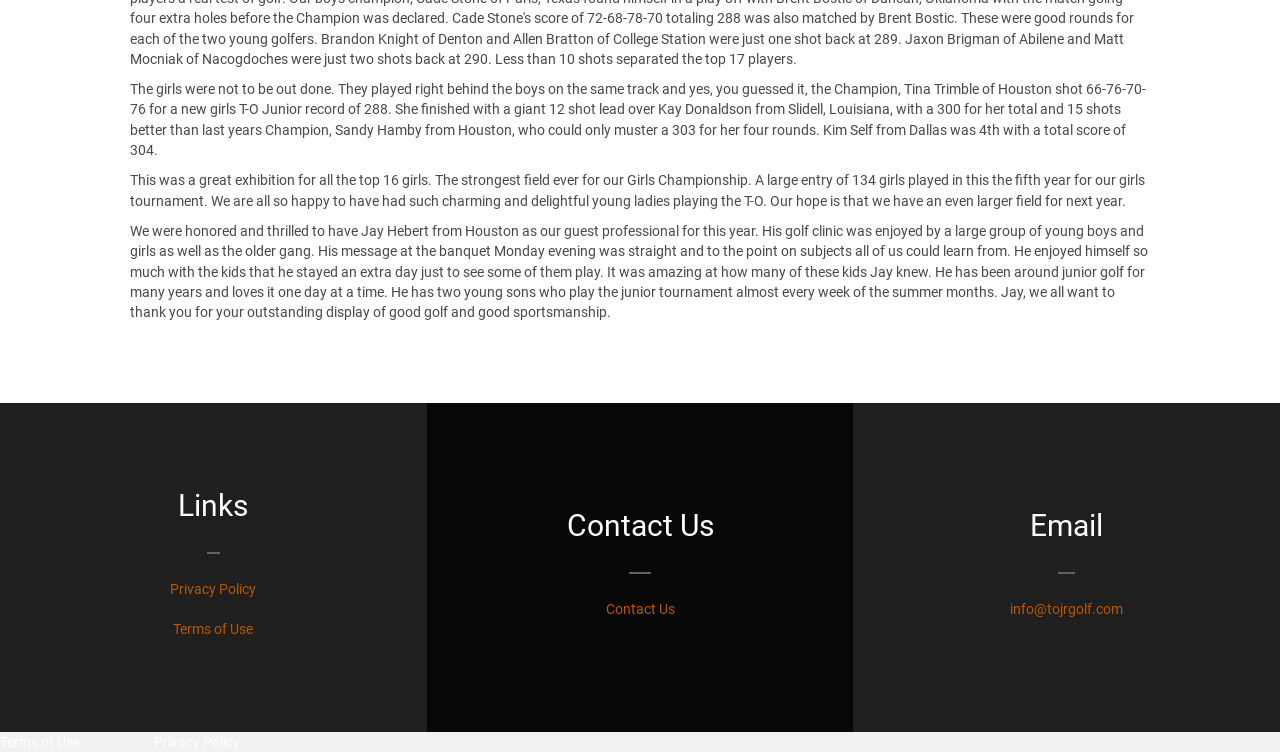Analyze the image and deliver a detailed answer to the question: What is the name of the organization hosting the tournament?

The answer can be inferred from the context of the webpage, which repeatedly mentions 'T-O' in relation to the tournament and its championship.